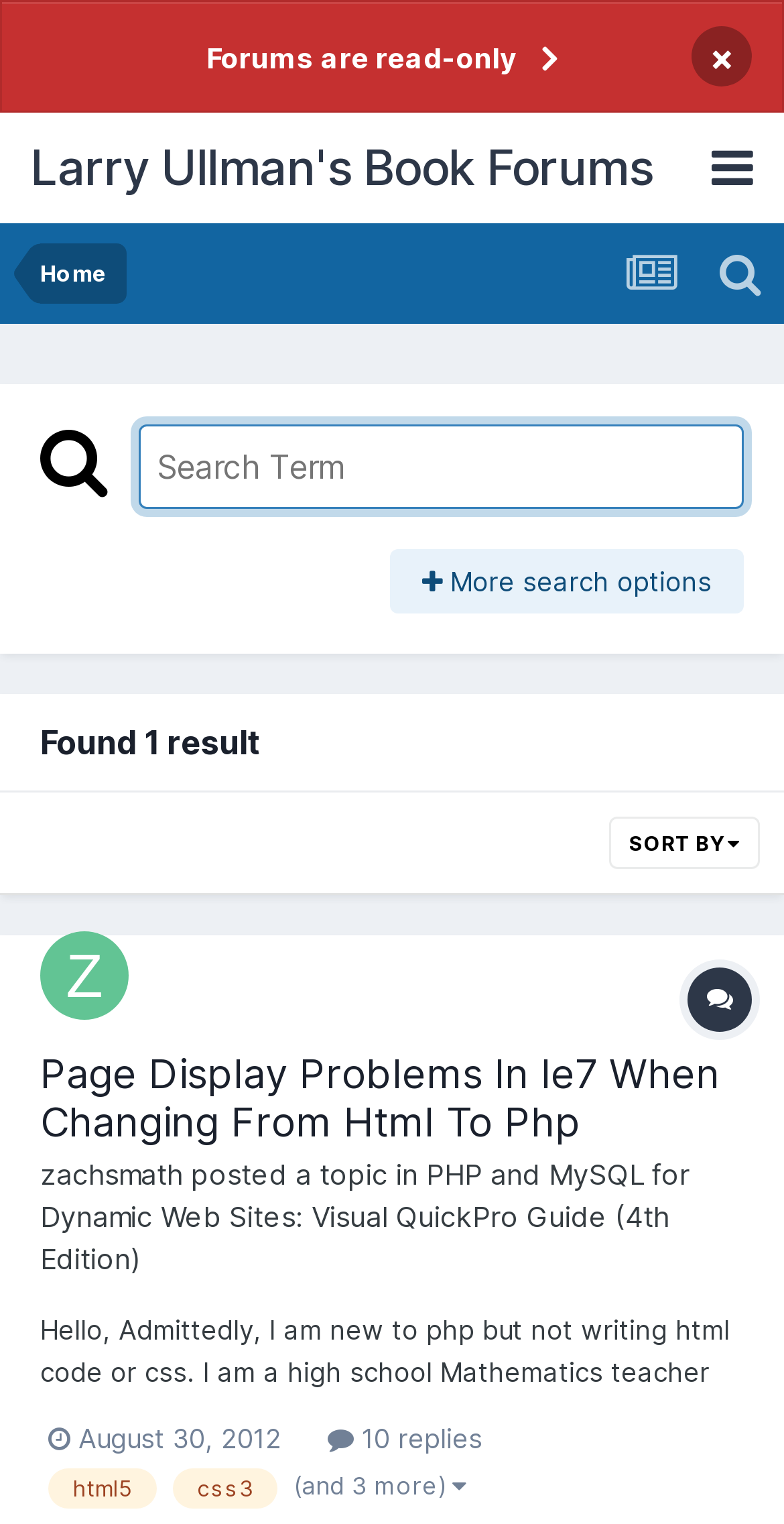How many results are found?
Please give a detailed answer to the question using the information shown in the image.

The answer can be found in the static text 'Found 1 result' which is located at the top of the webpage, indicating the number of results found for the tag 'ie9'.